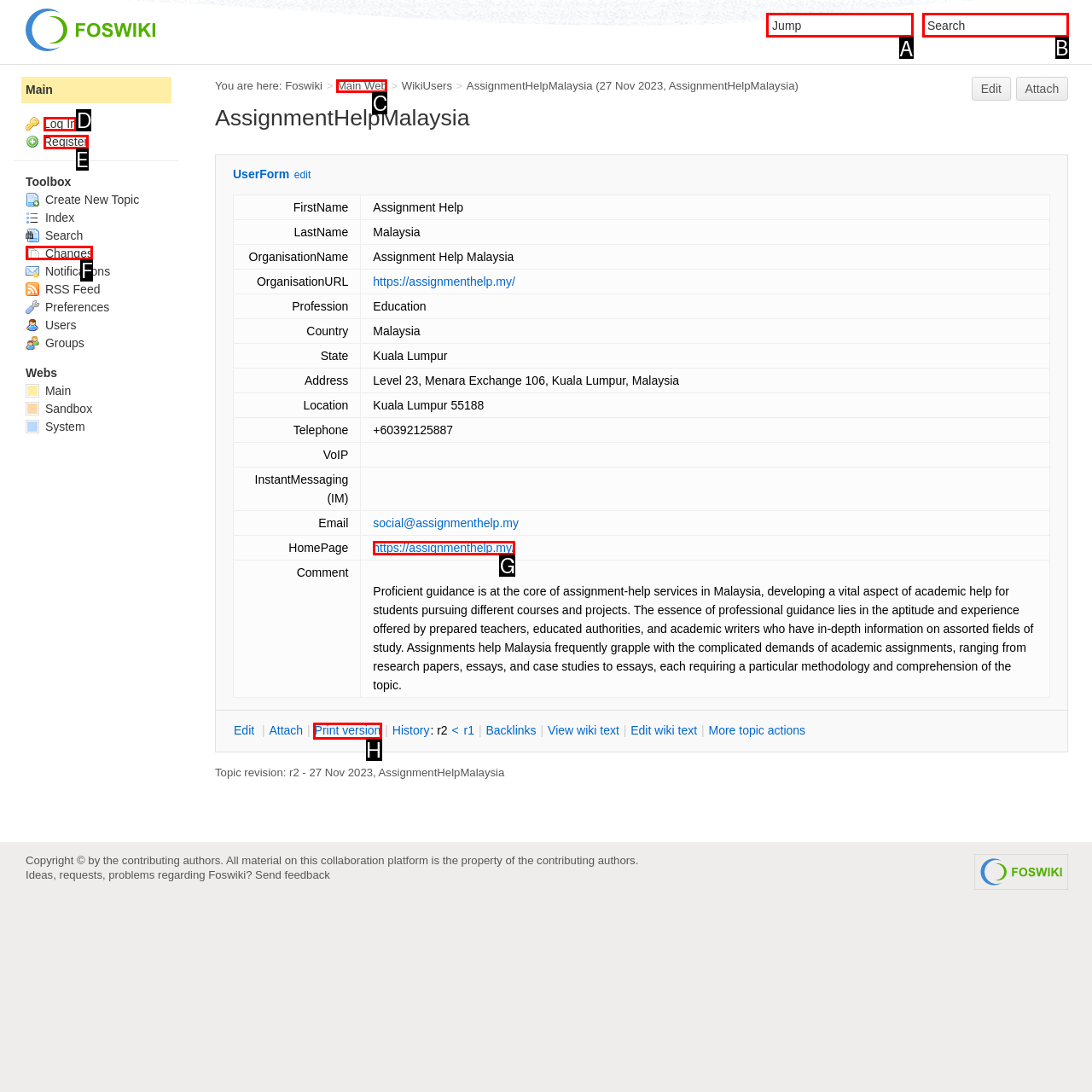Determine which option should be clicked to carry out this task: Search for something
State the letter of the correct choice from the provided options.

A